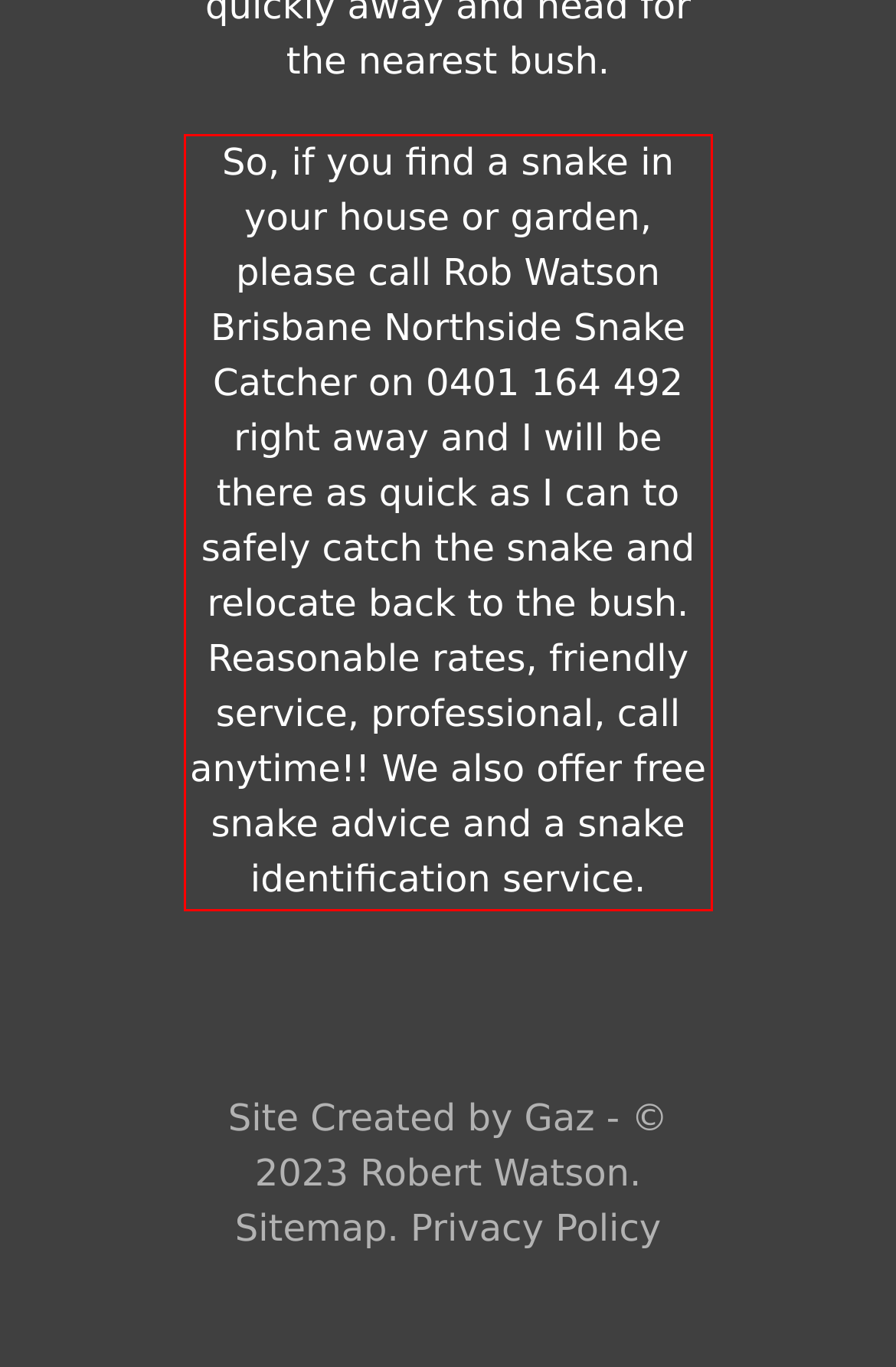Please analyze the screenshot of a webpage and extract the text content within the red bounding box using OCR.

So, if you find a snake in your house or garden, please call Rob Watson Brisbane Northside Snake Catcher on 0401 164 492 right away and I will be there as quick as I can to safely catch the snake and relocate back to the bush. Reasonable rates, friendly service, professional, call anytime!! We also offer free snake advice and a snake identification service.